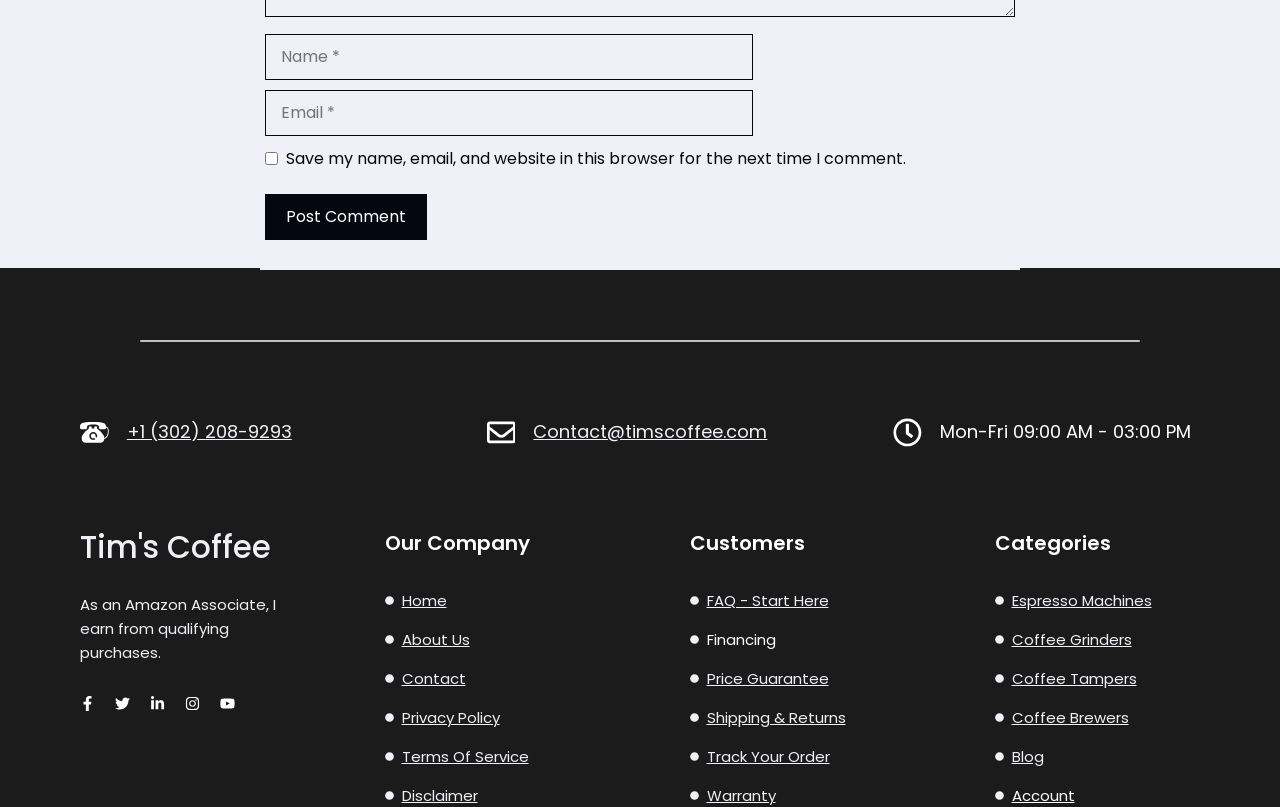Please use the details from the image to answer the following question comprehensively:
What categories of products are available?

The categories of products can be found in the link elements under the heading 'Categories' at the bottom of the webpage, which include 'Espresso Machines', 'Coffee Grinders', 'Coffee Tampers', and more.